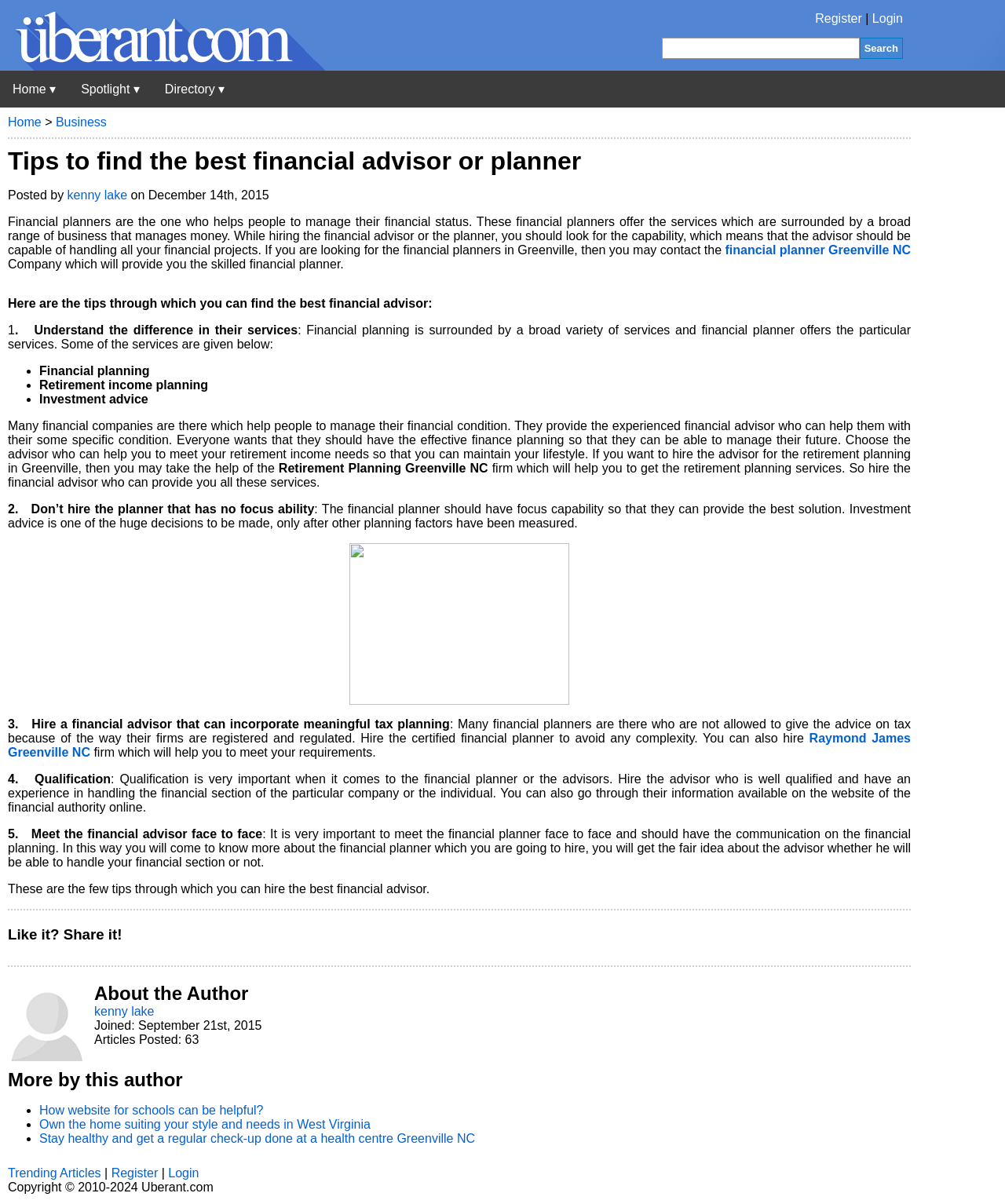What is the topic of the article?
We need a detailed and exhaustive answer to the question. Please elaborate.

The topic of the article can be determined by reading the title 'Tips to find the best financial advisor or planner' and the content of the article which provides tips on how to find a good financial advisor.